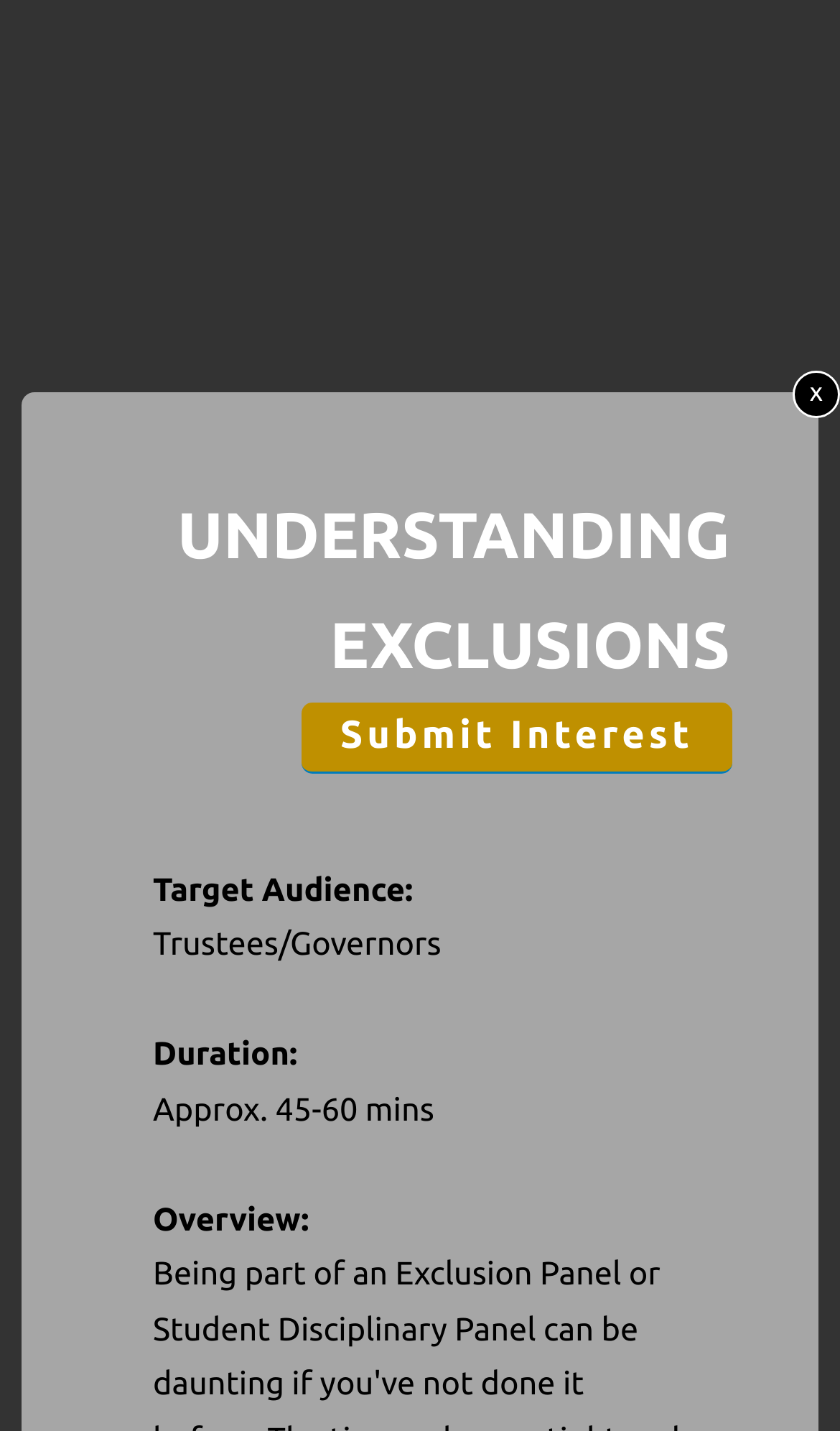What is the function of the 'x' link?
Refer to the image and respond with a one-word or short-phrase answer.

To close